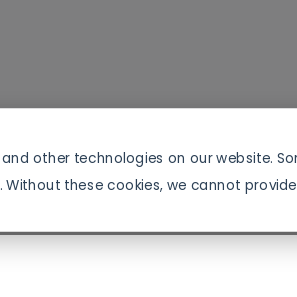Please give a short response to the question using one word or a phrase:
What is the primary design feature of the bandana?

American flag